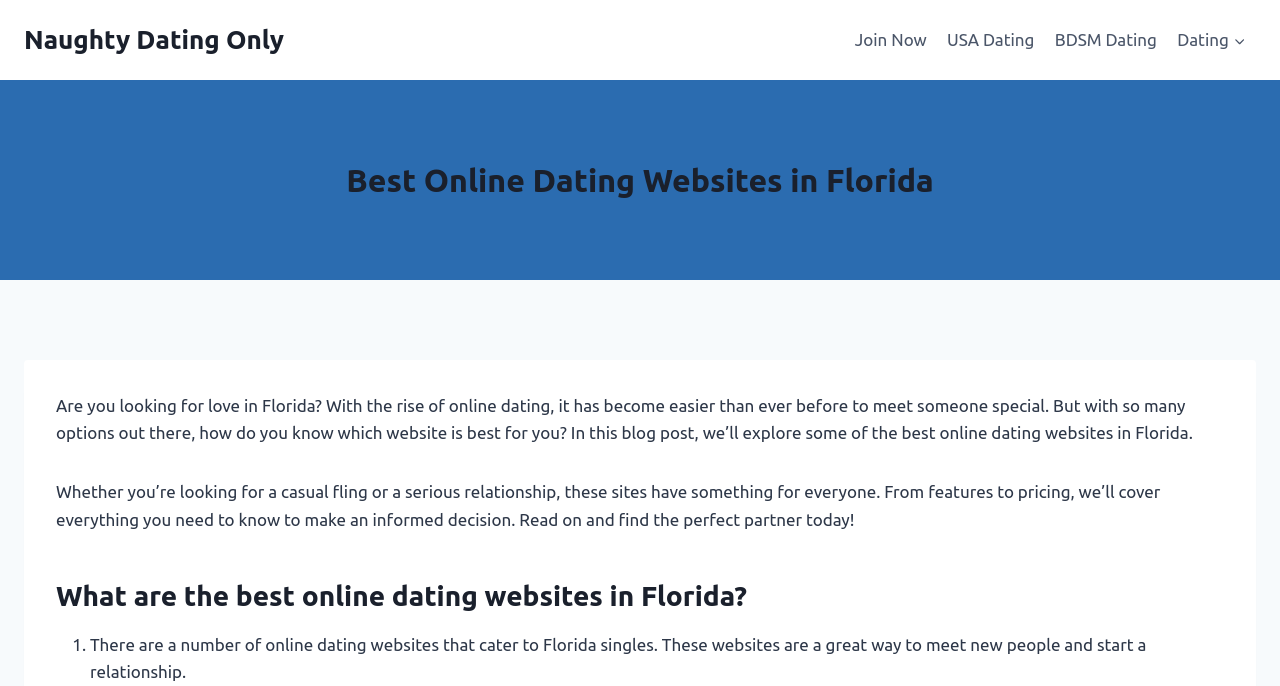Please determine the heading text of this webpage.

Best Online Dating Websites in Florida